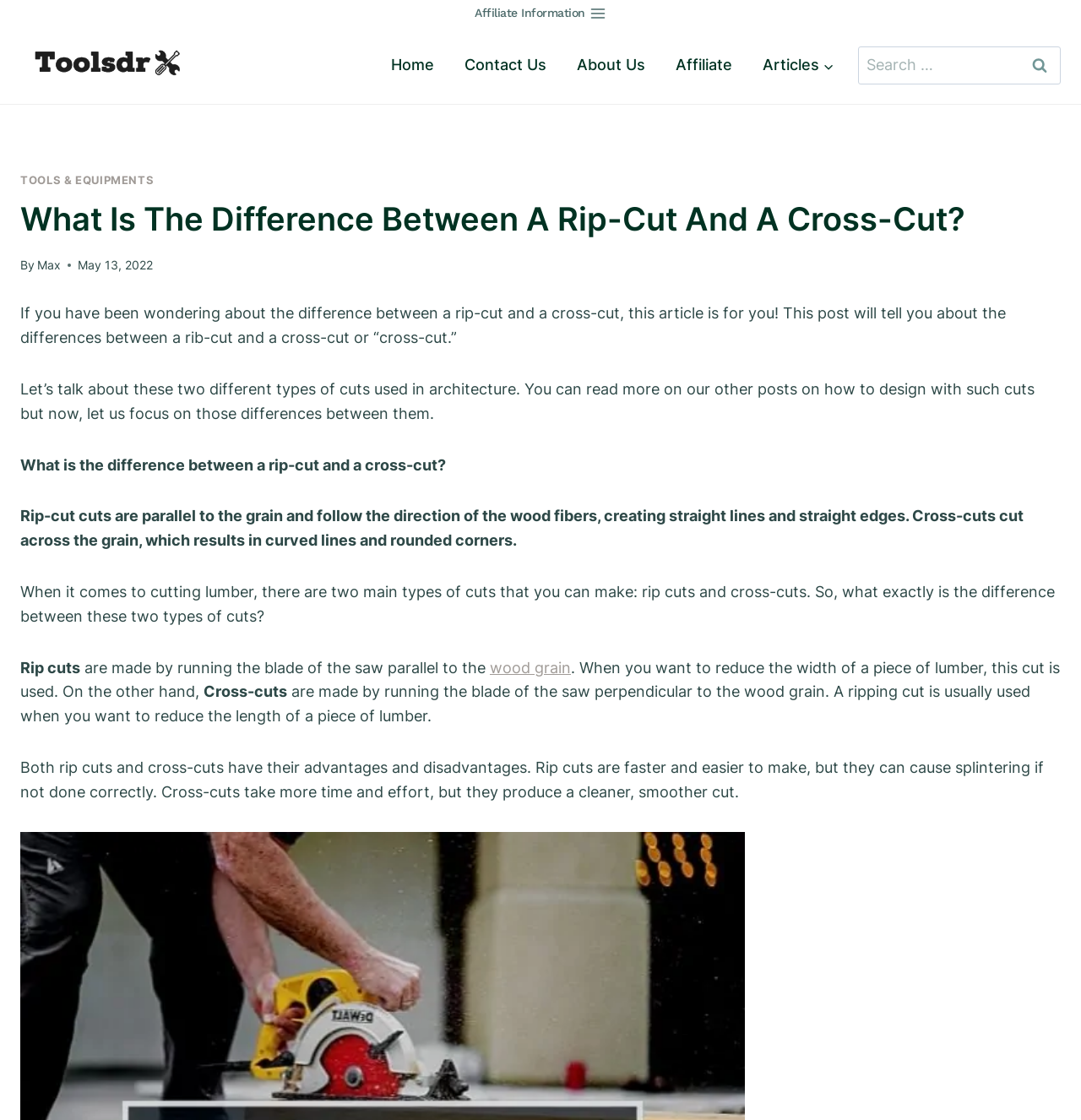Please identify the coordinates of the bounding box that should be clicked to fulfill this instruction: "Click the 'Search' button".

[0.942, 0.041, 0.981, 0.075]